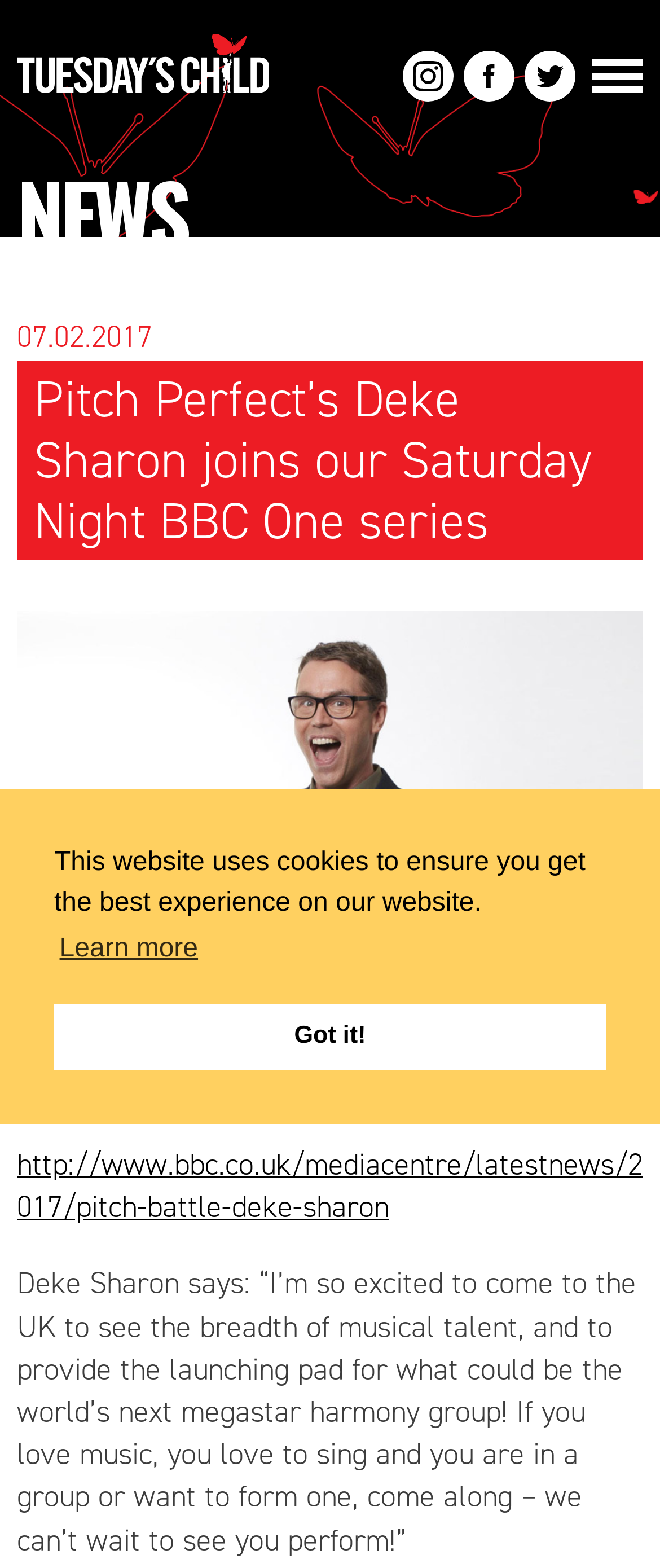Find the bounding box coordinates of the clickable element required to execute the following instruction: "Click the 'learn more about cookies' button". Provide the coordinates as four float numbers between 0 and 1, i.e., [left, top, right, bottom].

[0.082, 0.59, 0.308, 0.622]